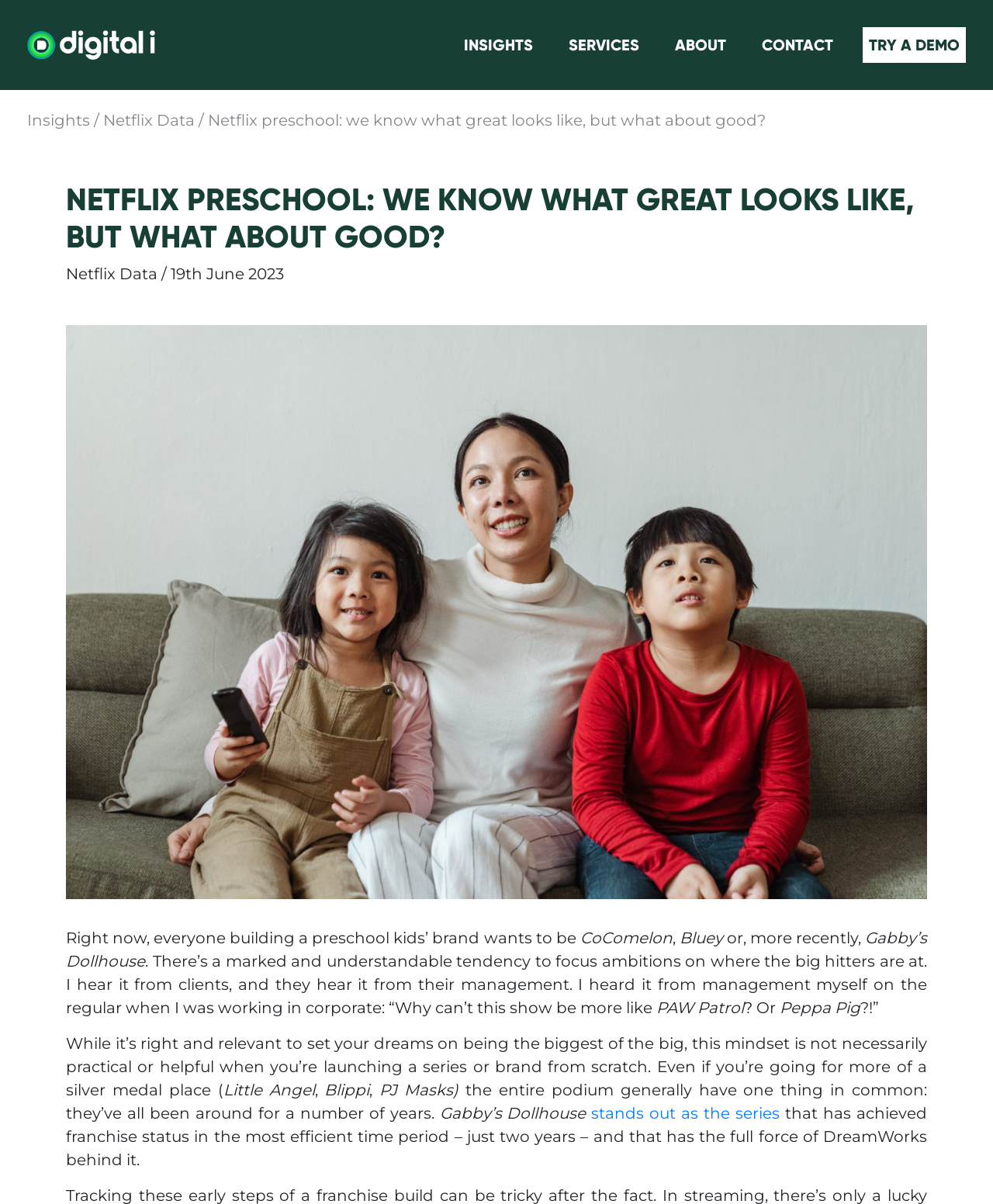Provide the bounding box coordinates of the HTML element this sentence describes: "Services". The bounding box coordinates consist of four float numbers between 0 and 1, i.e., [left, top, right, bottom].

[0.566, 0.023, 0.65, 0.052]